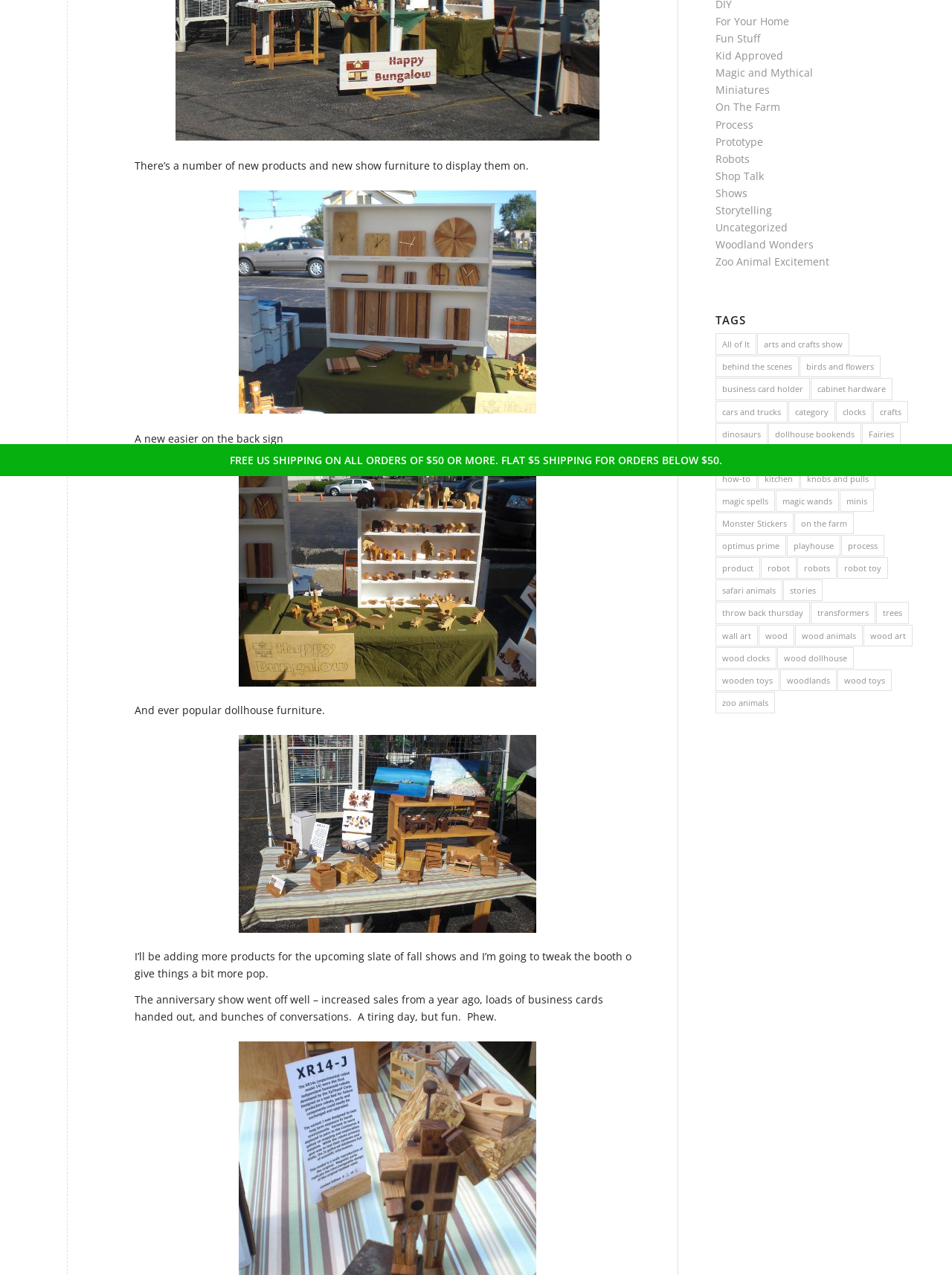Determine the bounding box for the UI element described here: "birds and flowers".

[0.84, 0.279, 0.925, 0.296]